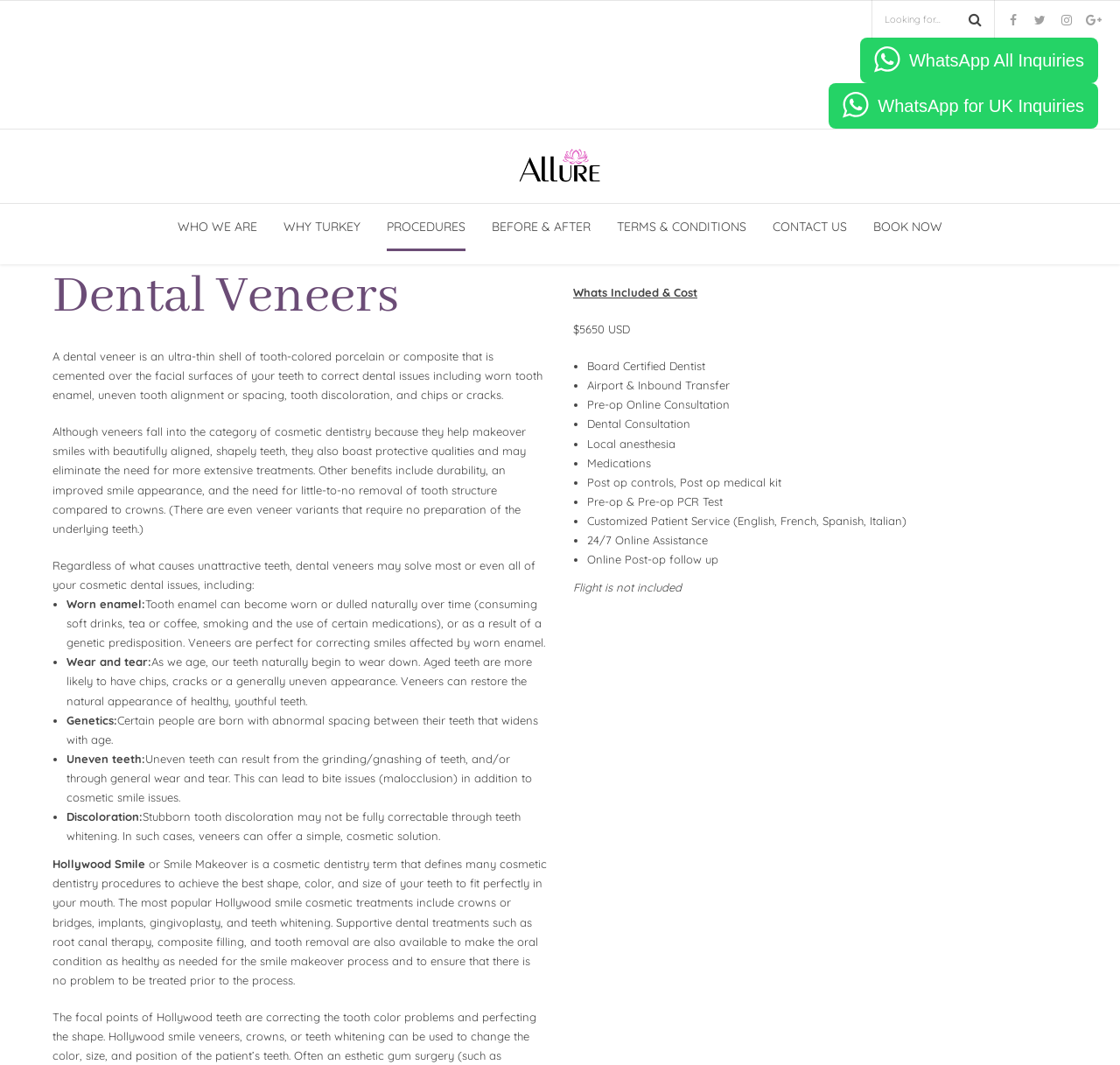Provide a brief response using a word or short phrase to this question:
What is a dental veneer?

Ultra-thin shell of tooth-colored porcelain or composite